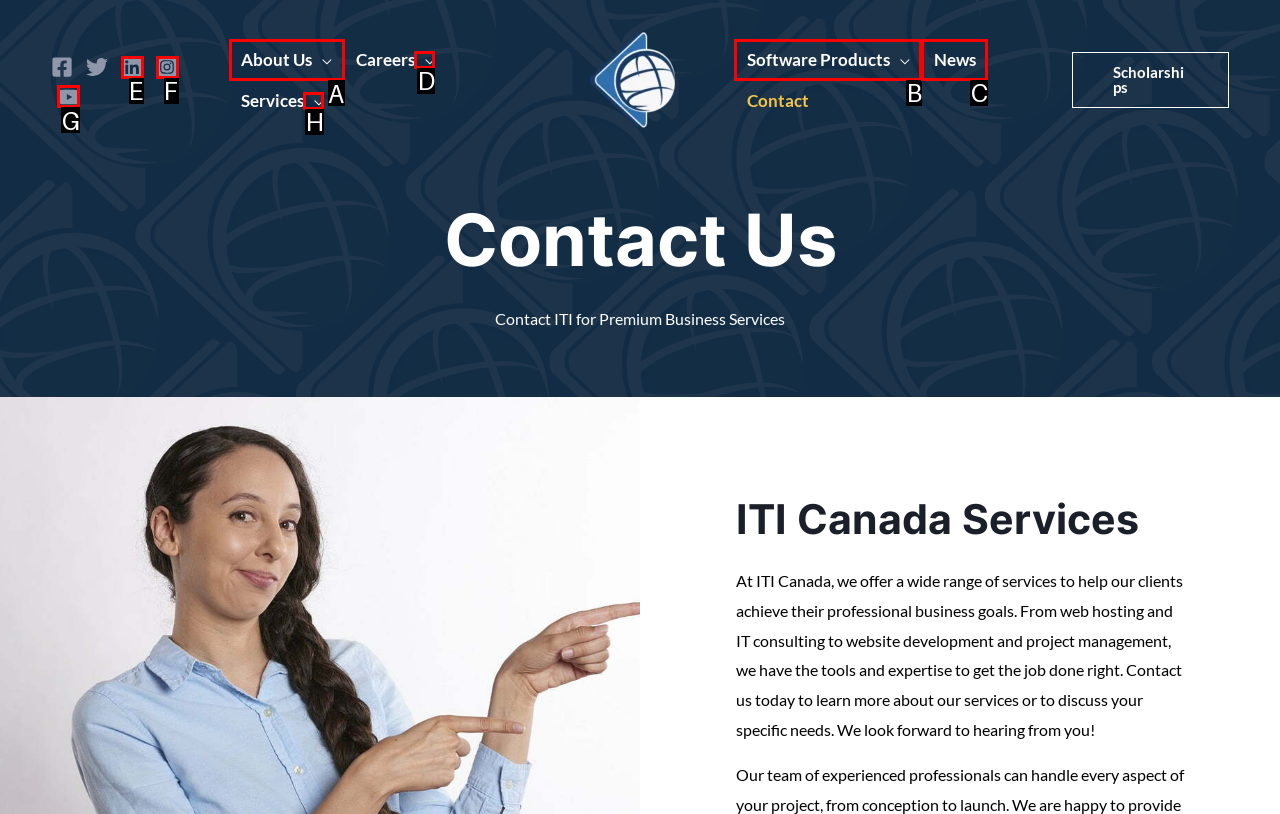Point out the UI element to be clicked for this instruction: Open About Us menu. Provide the answer as the letter of the chosen element.

A